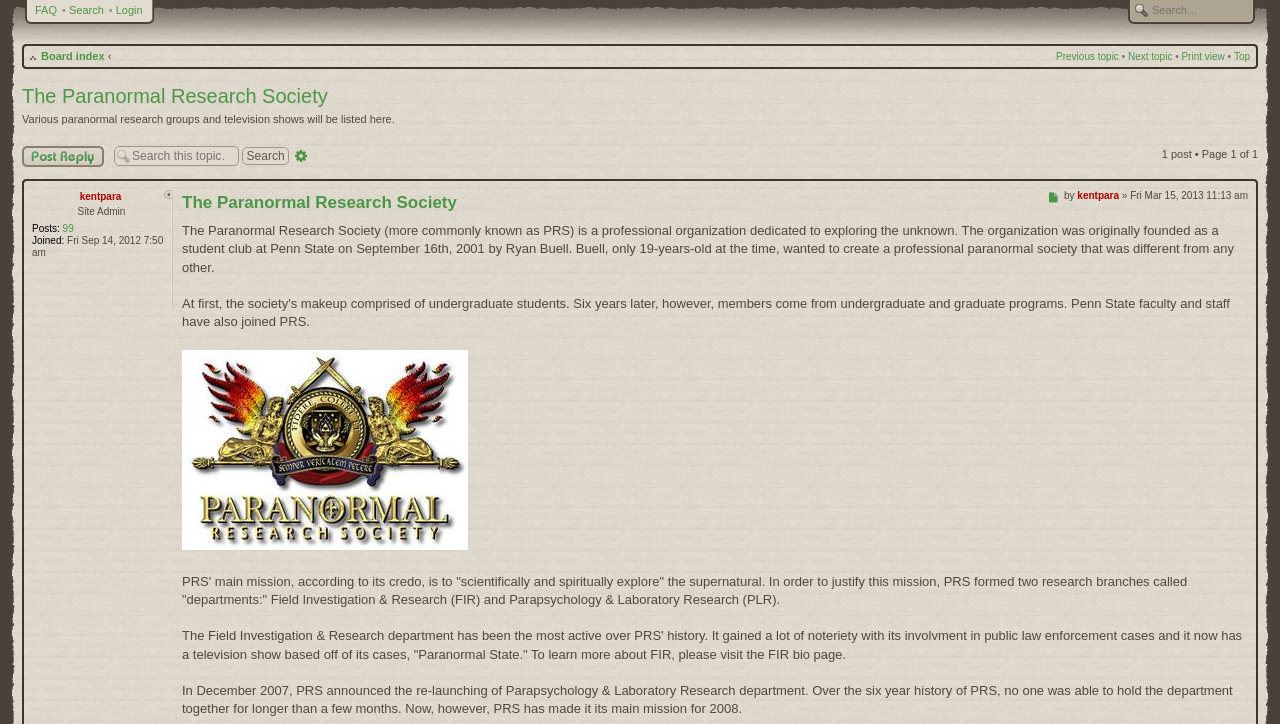What is the date when PRS was founded?
Please provide a single word or phrase as the answer based on the screenshot.

September 16th, 2001